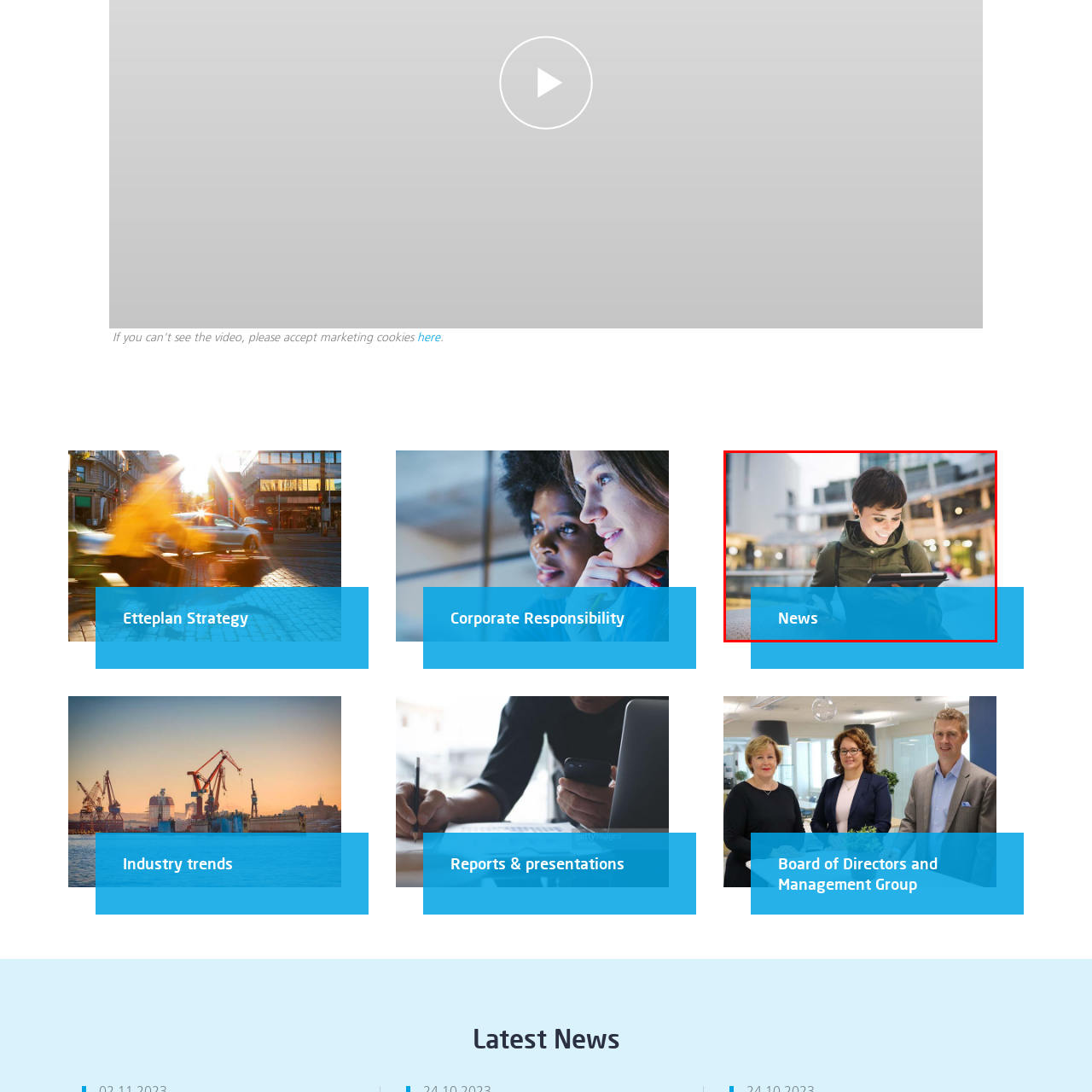Look at the photo within the red outline and describe it thoroughly.

The image features a young woman with short dark hair, absorbed in using a tablet device while sitting in a vibrant, modern urban environment. She wears a green jacket and is illuminated by natural light filtering through surrounding architecture. The background showcases contemporary buildings and a lively atmosphere, indicating a public space or plaza. At the bottom of the image is an overlay that reads "News," suggesting that this content is related to current events or updates, possibly from the Etteplan news section, which focuses on corporate announcements and relevant information.